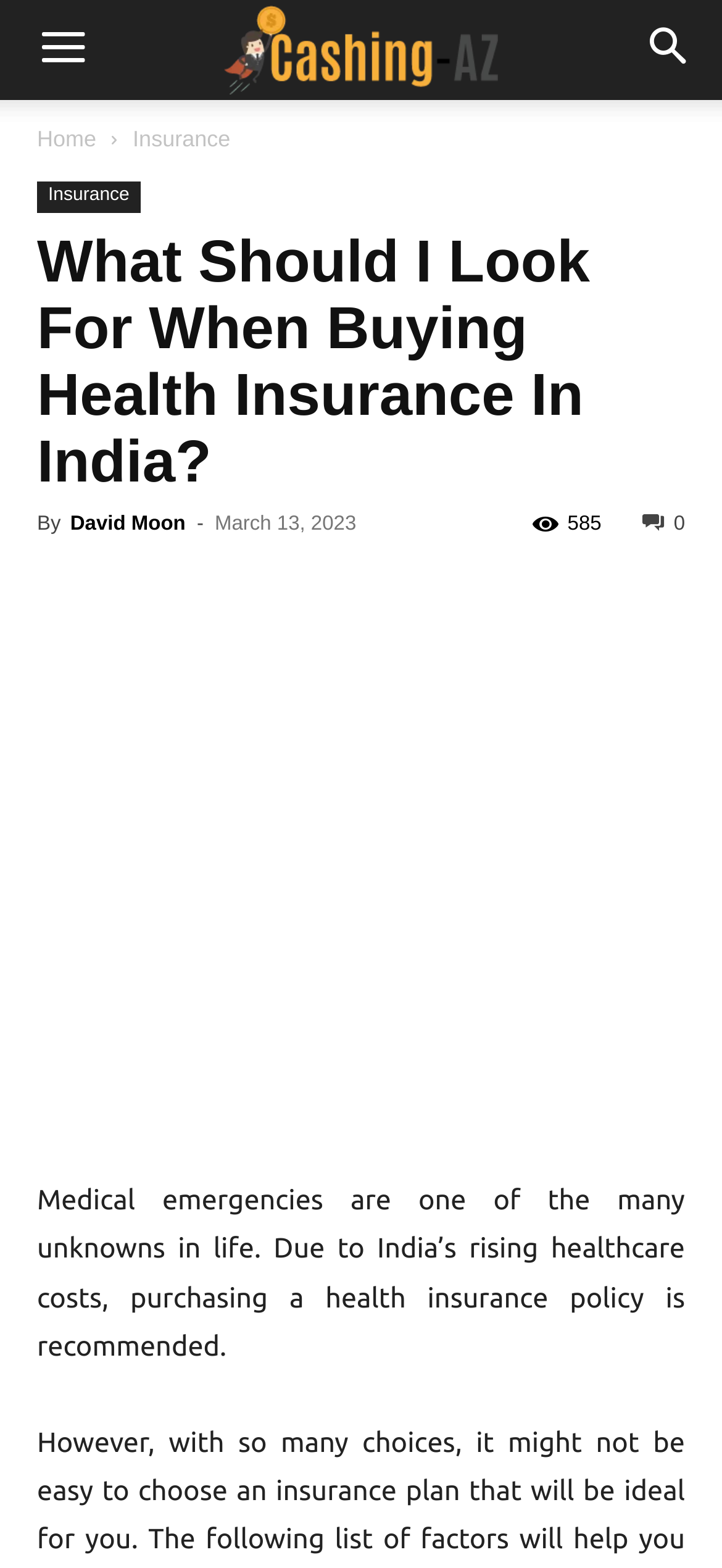Locate the headline of the webpage and generate its content.

What Should I Look For When Buying Health Insurance In India?